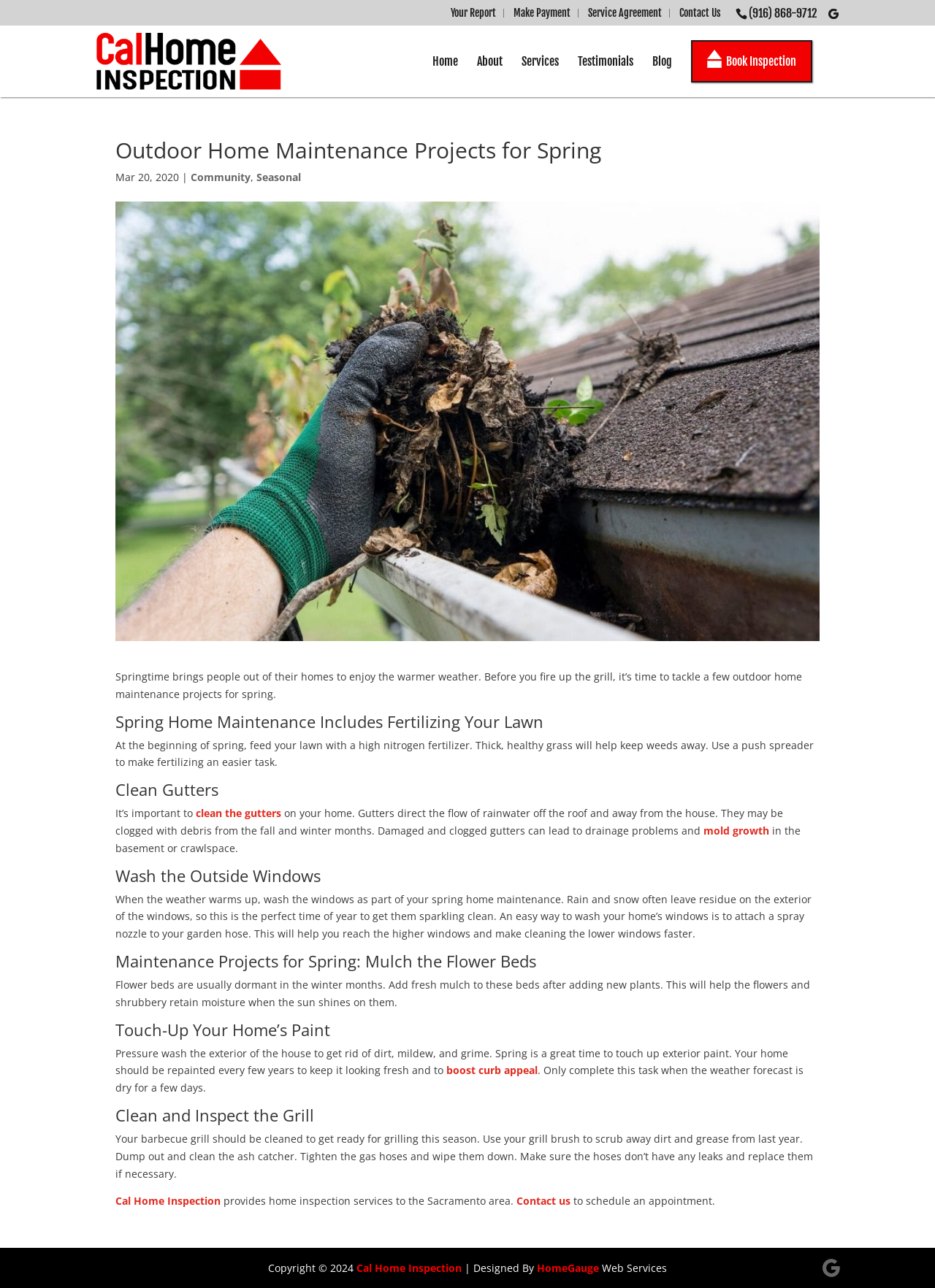Identify the bounding box coordinates for the element that needs to be clicked to fulfill this instruction: "Make a payment". Provide the coordinates in the format of four float numbers between 0 and 1: [left, top, right, bottom].

[0.549, 0.007, 0.61, 0.014]